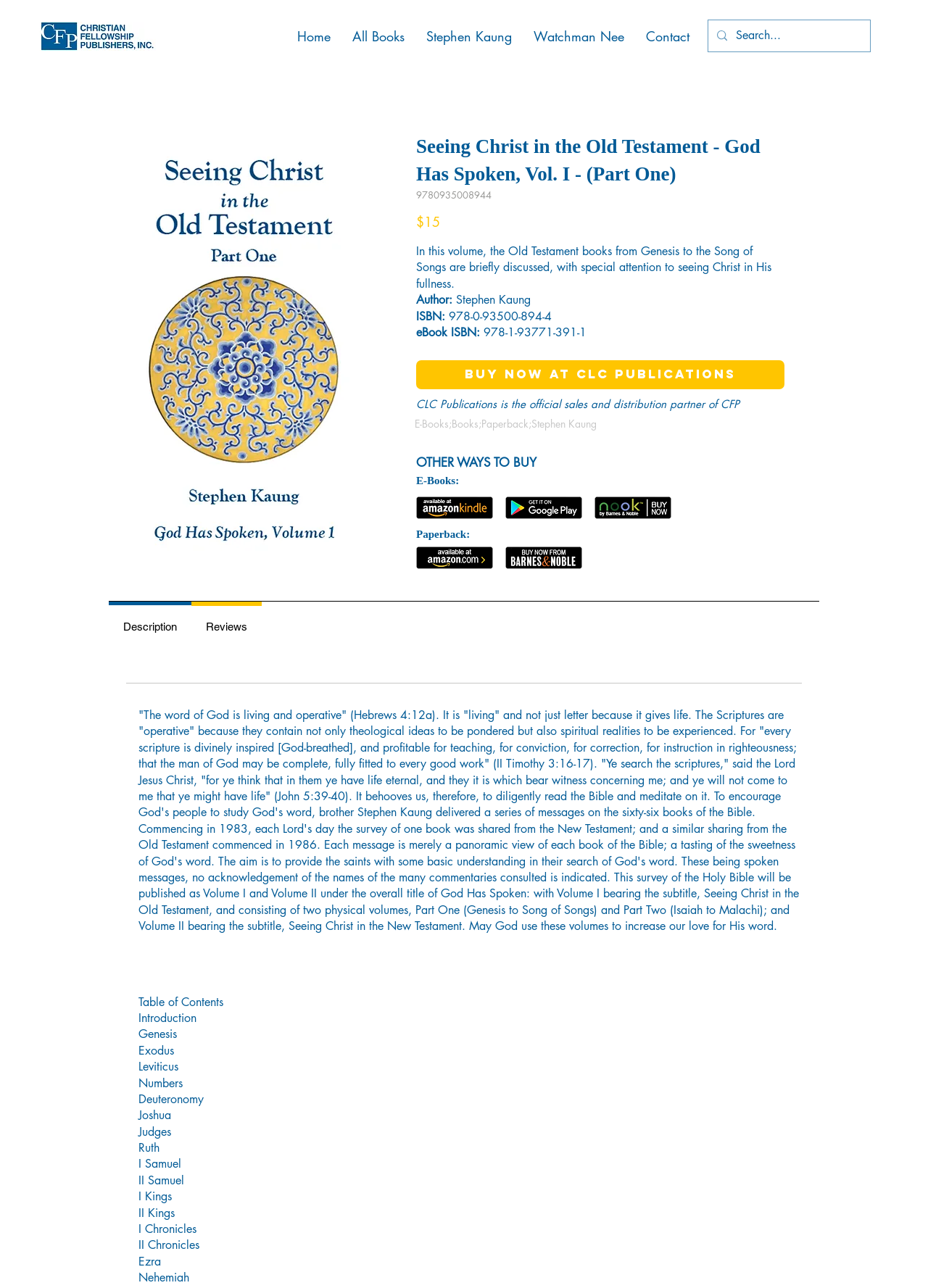Please answer the following question using a single word or phrase: 
How many ways can you buy the book?

6